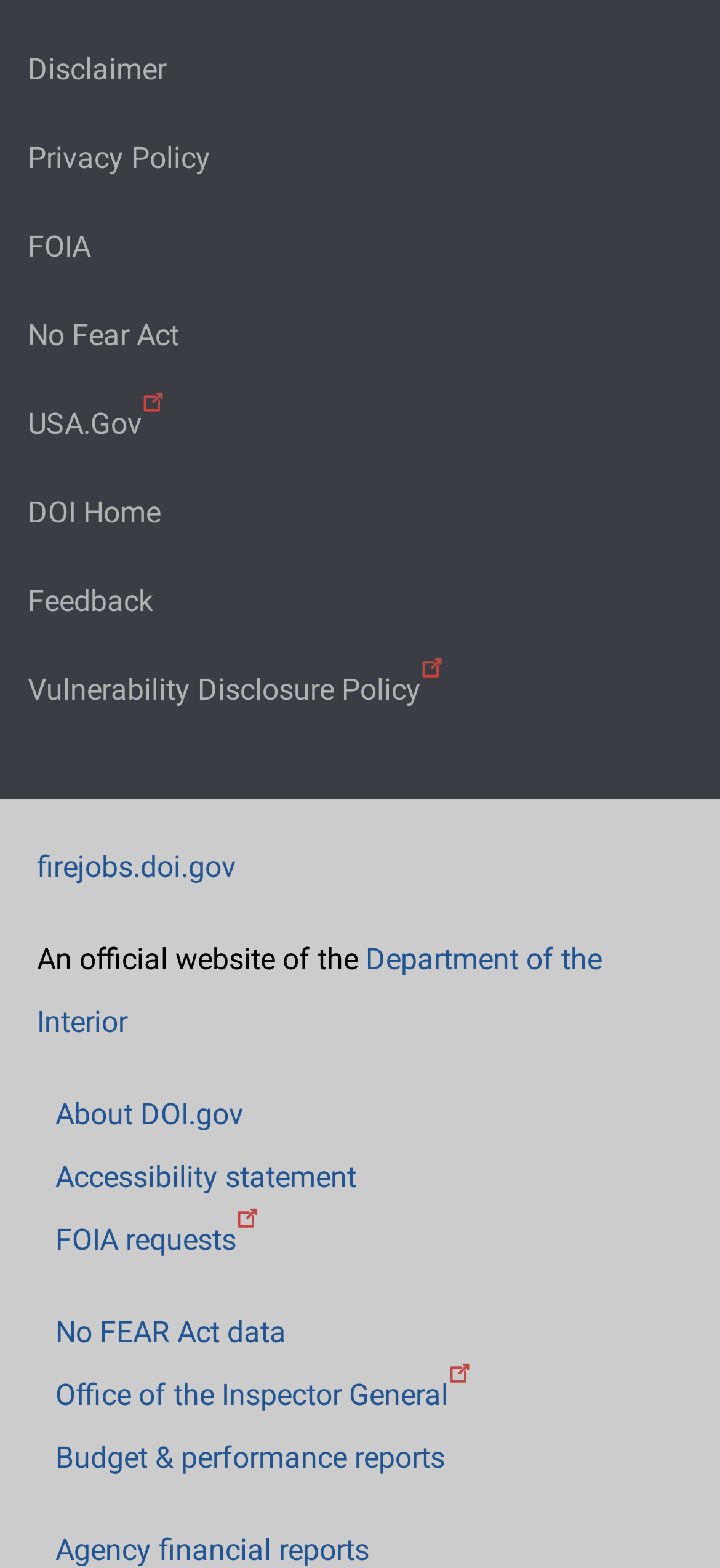Find the bounding box coordinates for the area that must be clicked to perform this action: "Visit DOI Home".

[0.038, 0.318, 0.962, 0.336]